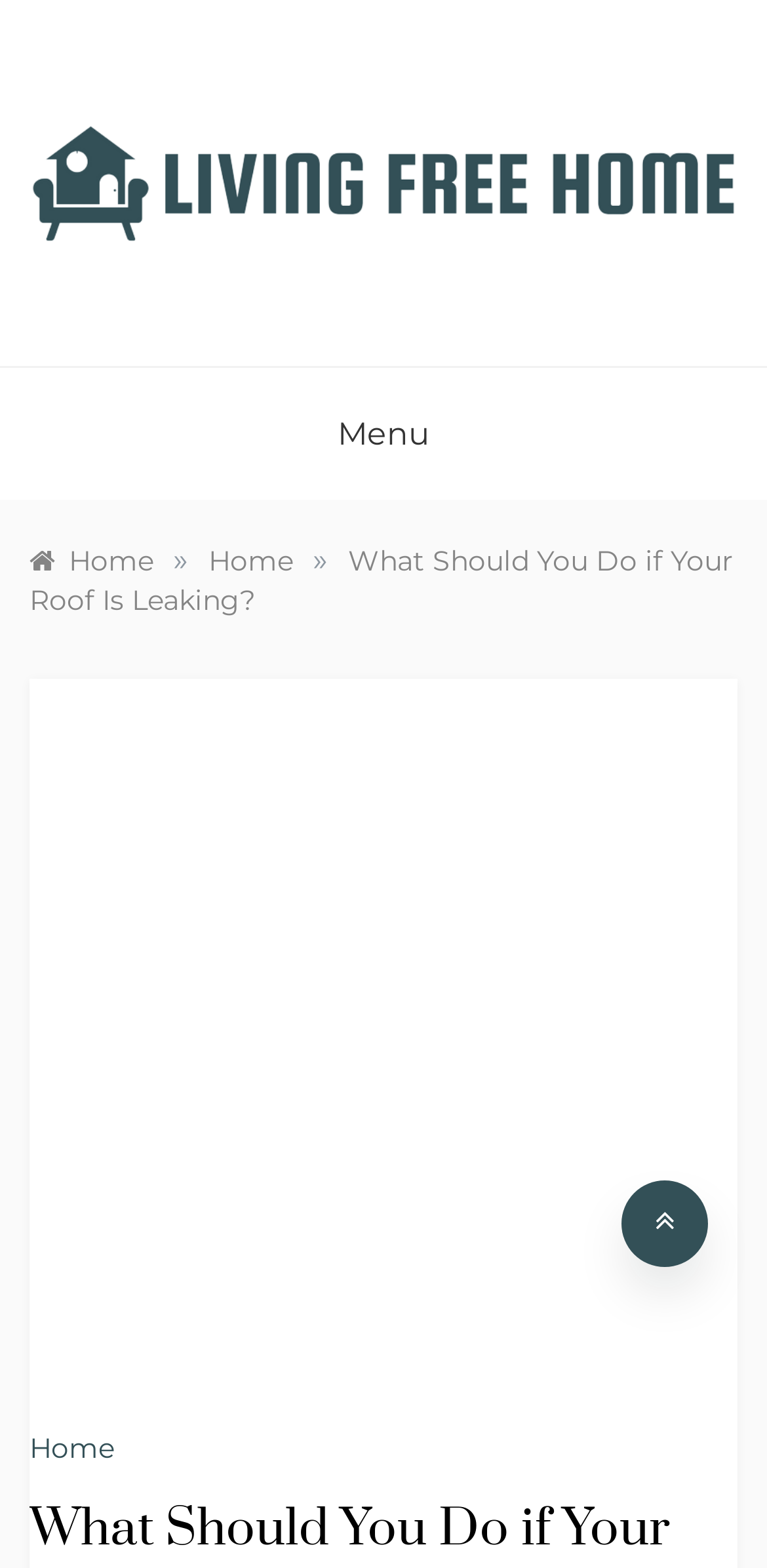Identify and provide the bounding box coordinates of the UI element described: "Living Free Home". The coordinates should be formatted as [left, top, right, bottom], with each number being a float between 0 and 1.

[0.038, 0.17, 0.905, 0.226]